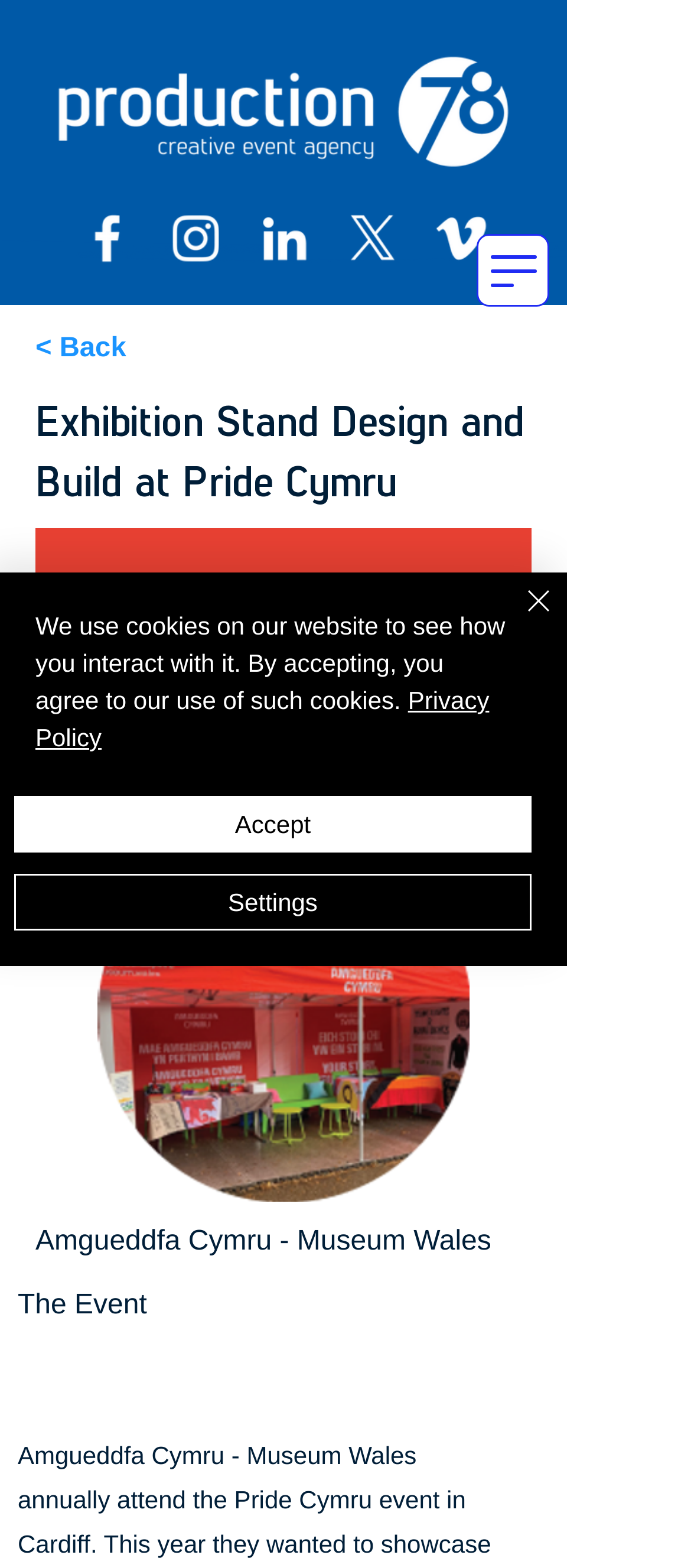Determine the main headline of the webpage and provide its text.

Exhibition Stand Design and Build at Pride Cymru